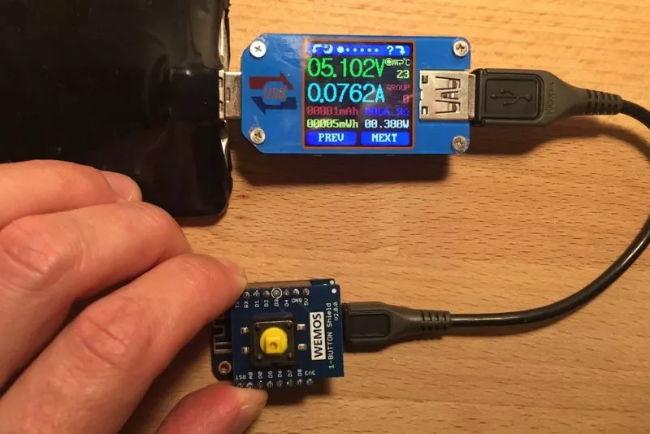What is the Wemos ESP8266 module connected to?
From the details in the image, answer the question comprehensively.

The Wemos ESP8266 module, known for its compact design and robust capabilities in electronics projects, is connected to a USB cable, which is visible in the image.